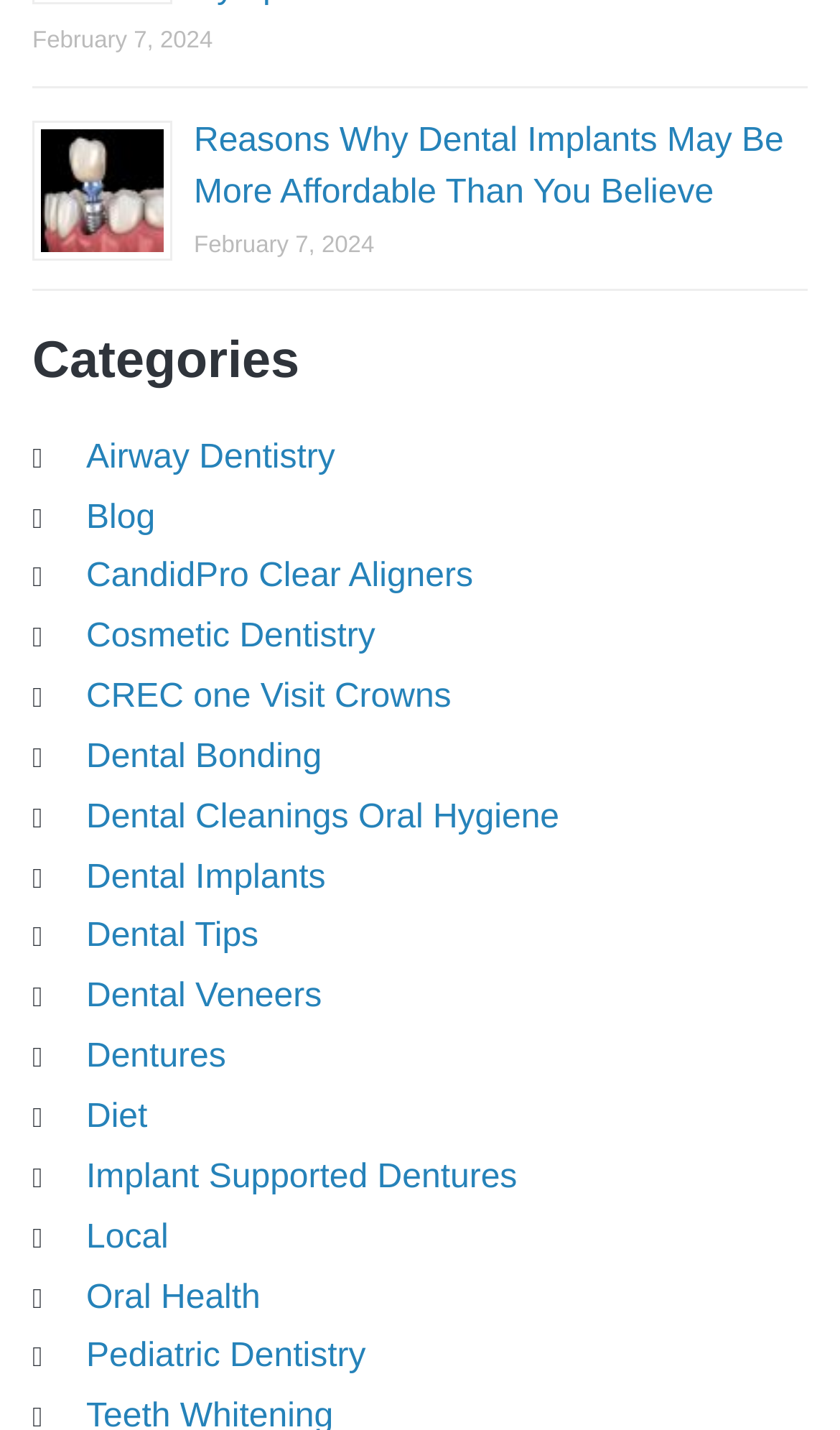Please study the image and answer the question comprehensively:
What is the date of the article?

The date of the article can be found in the time element with the bounding box coordinates [0.038, 0.019, 0.253, 0.037] and also in the time element with the bounding box coordinates [0.231, 0.162, 0.446, 0.18]. Both elements contain the text 'February 7, 2024'.